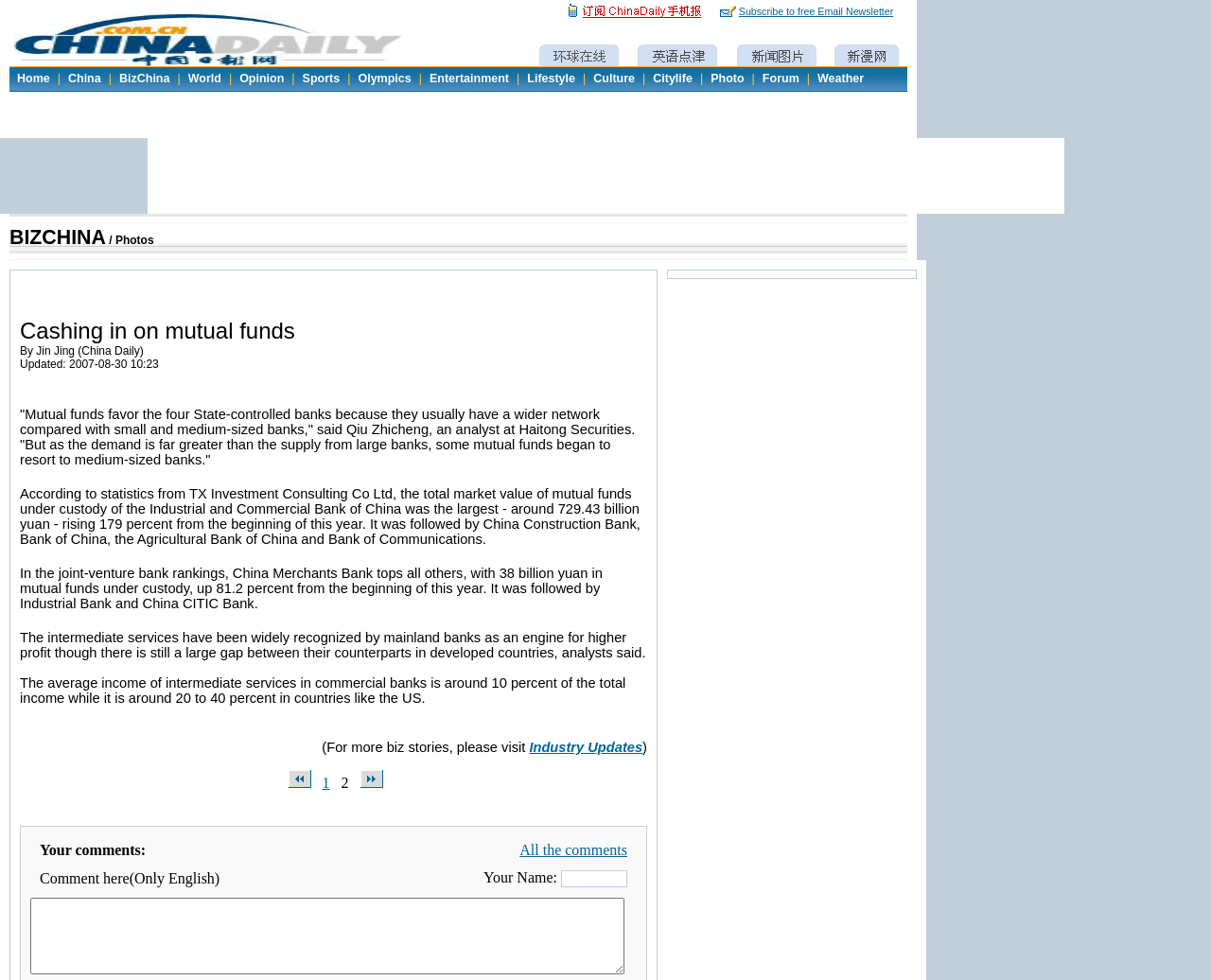Kindly determine the bounding box coordinates for the area that needs to be clicked to execute this instruction: "Subscribe to free Email Newsletter".

[0.61, 0.001, 0.738, 0.018]